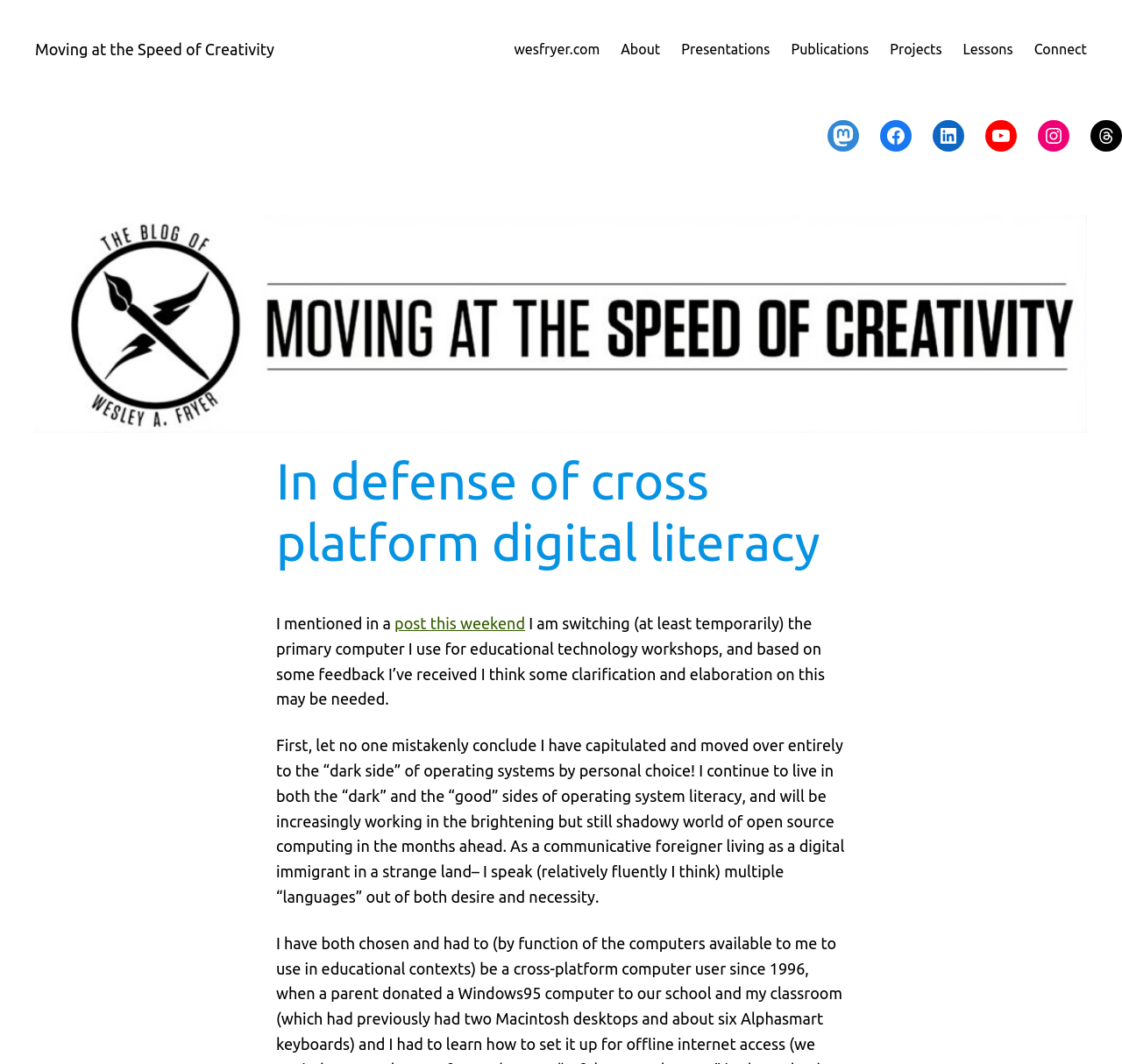Highlight the bounding box coordinates of the region I should click on to meet the following instruction: "Visit Moving at the Speed of Creativity website".

[0.031, 0.038, 0.245, 0.054]